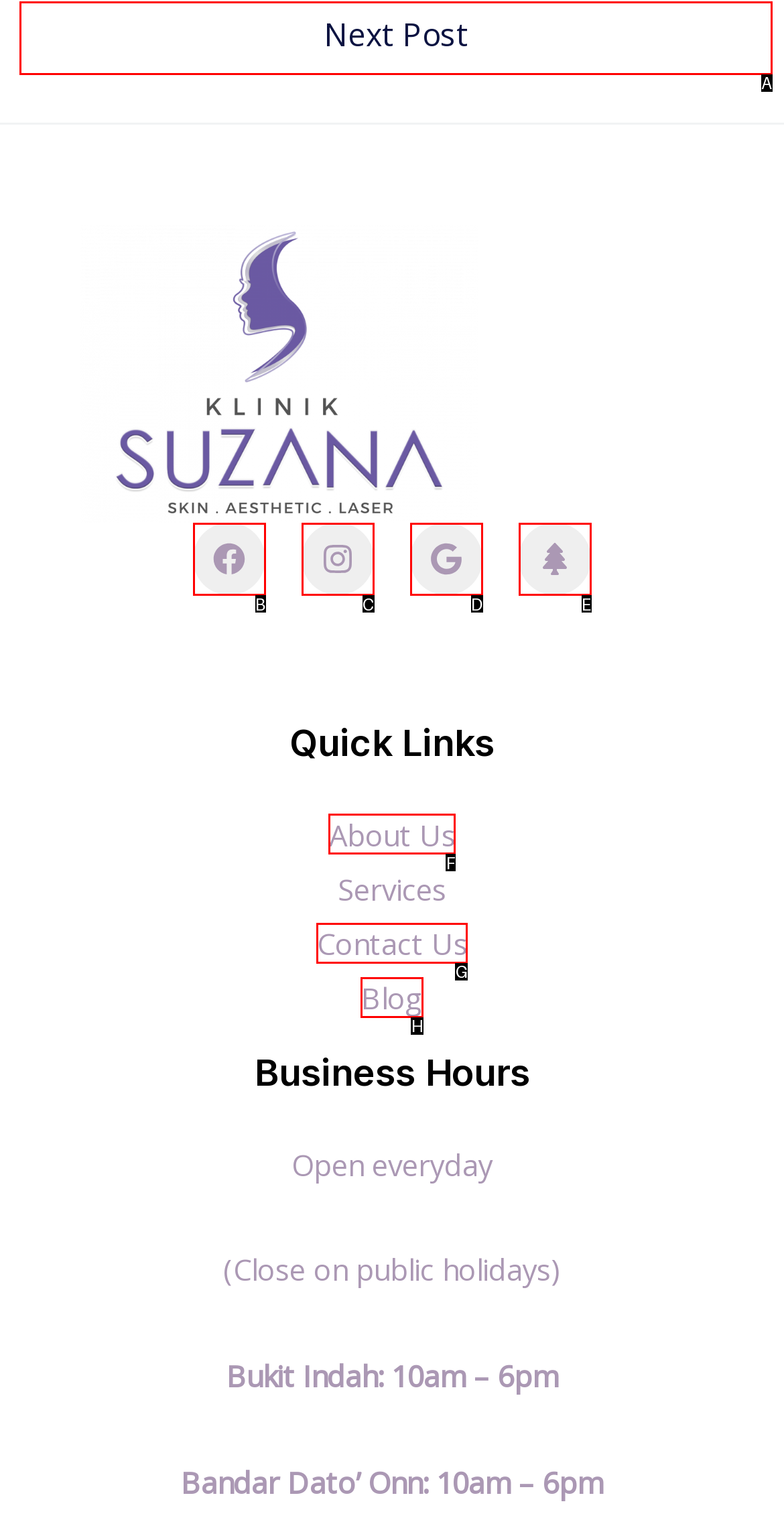Determine which UI element I need to click to achieve the following task: Click on the Next Post link Provide your answer as the letter of the selected option.

A